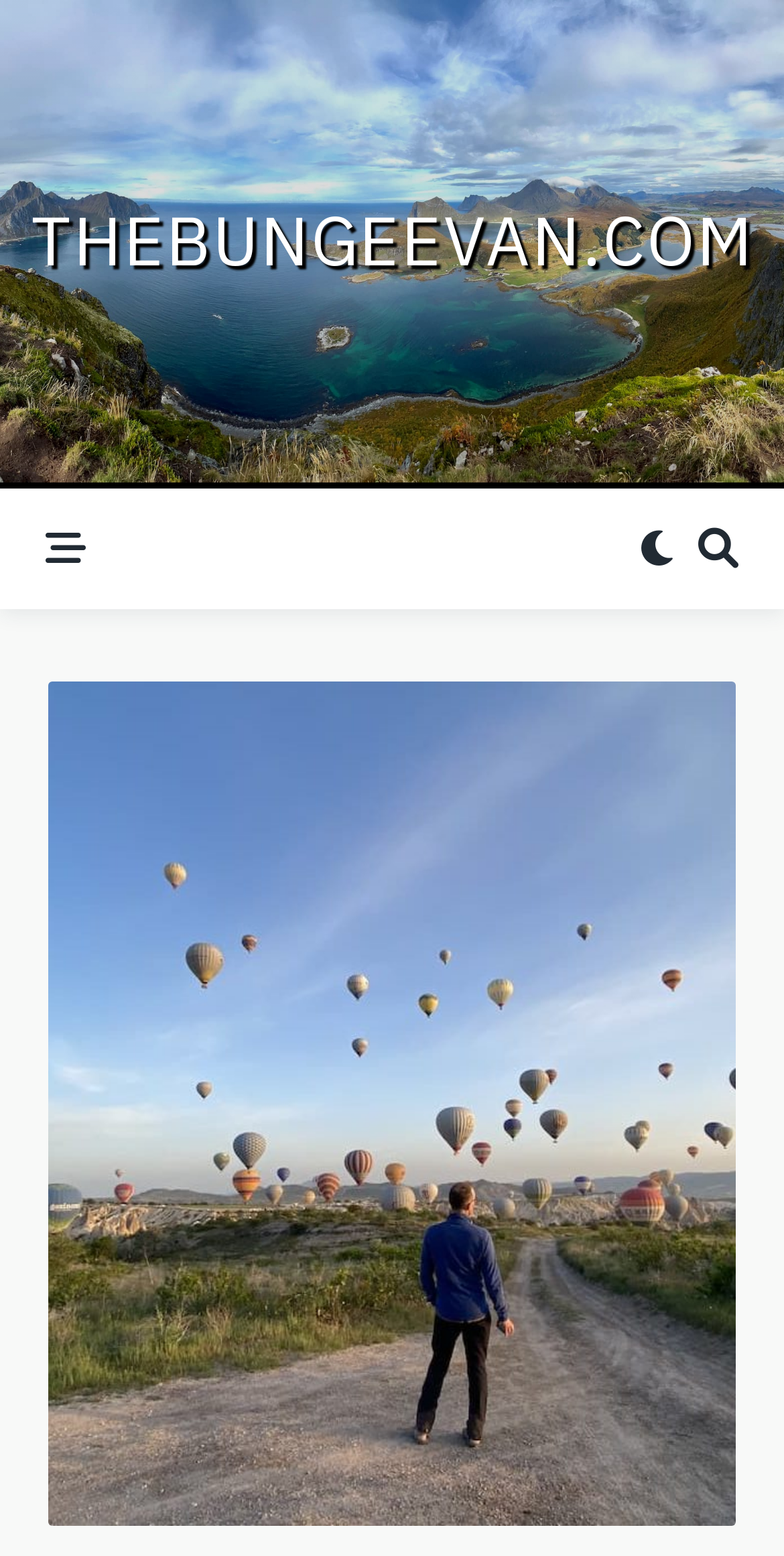For the given element description thebungeevan.com, determine the bounding box coordinates of the UI element. The coordinates should follow the format (top-left x, top-left y, bottom-right x, bottom-right y) and be within the range of 0 to 1.

[0.04, 0.125, 0.96, 0.182]